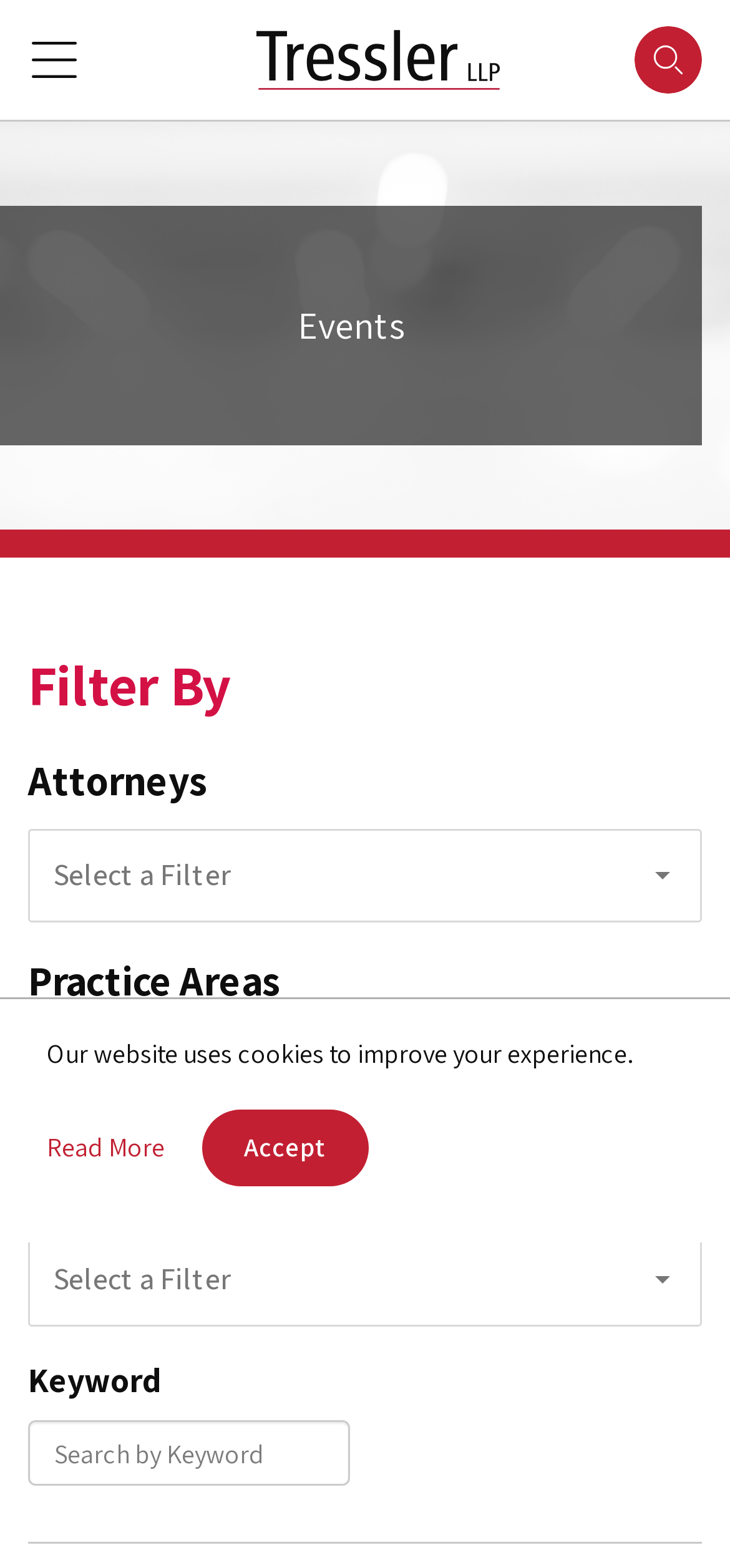Utilize the information from the image to answer the question in detail:
What is the function of the 'Search input' field?

The 'Search input' field is located at the bottom of the webpage, below the filters. It allows users to search for specific events by entering a keyword or phrase. The search results will be displayed on the webpage.